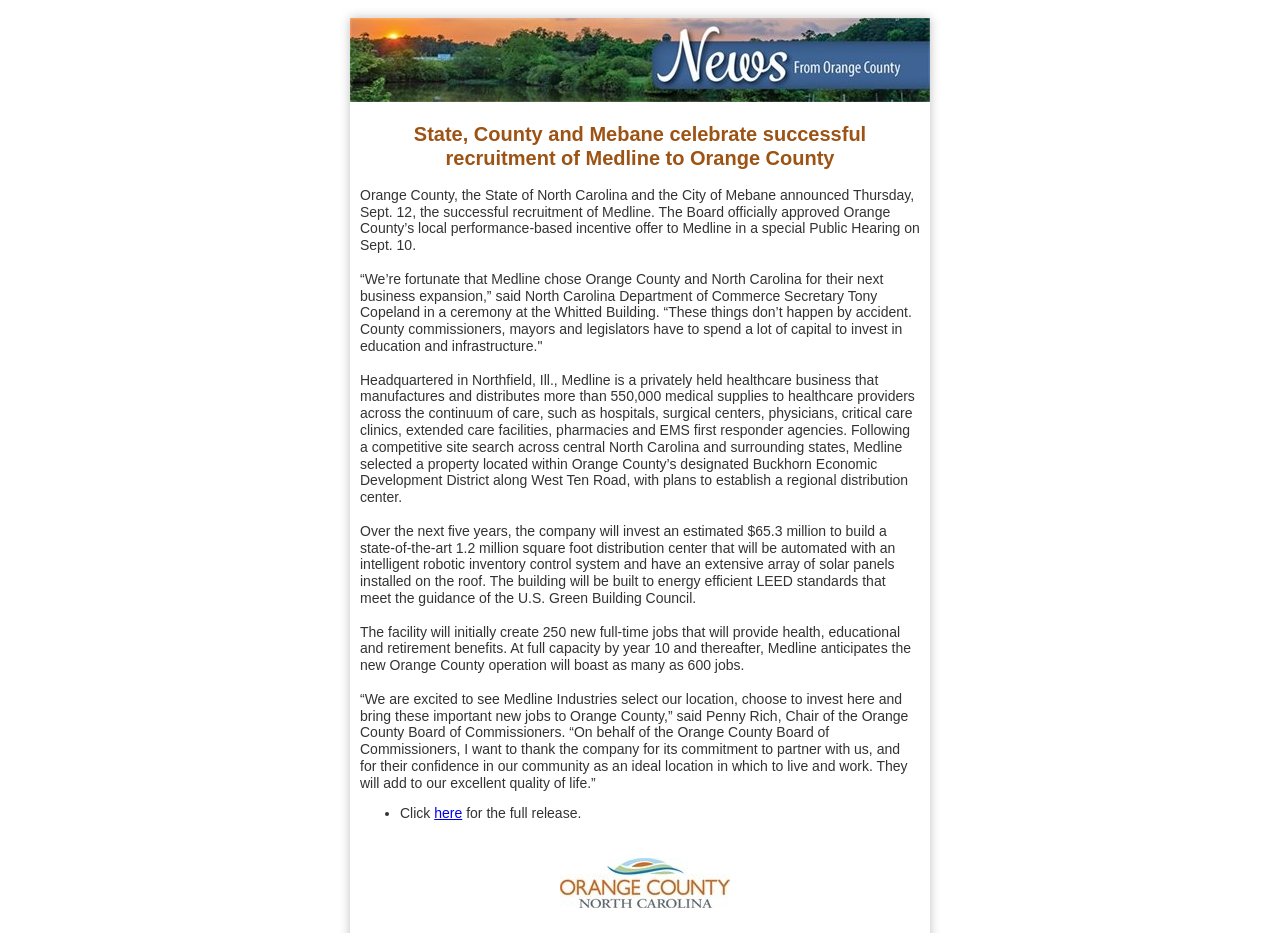Generate the title text from the webpage.

State, County and Mebane celebrate successful recruitment of Medline to Orange County
